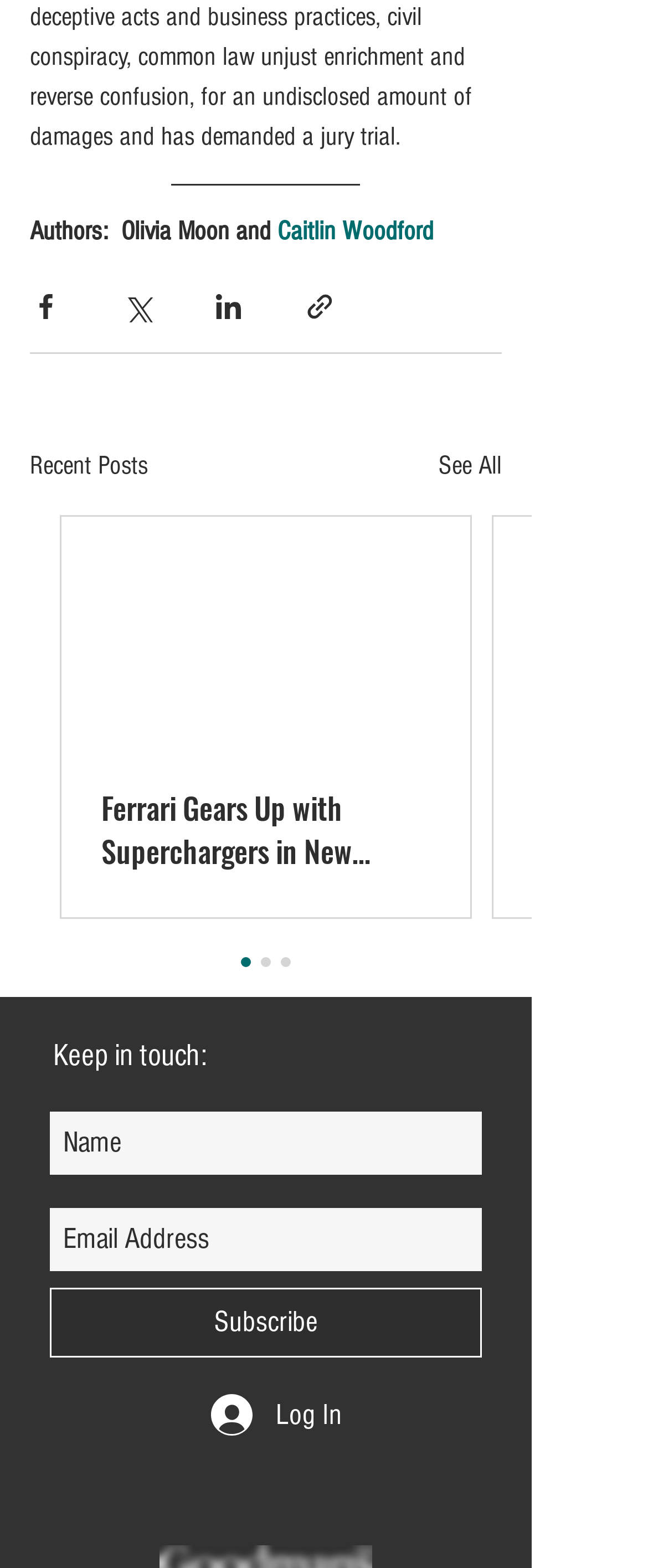What is the function of the 'Subscribe' button?
Based on the screenshot, respond with a single word or phrase.

Newsletter subscription